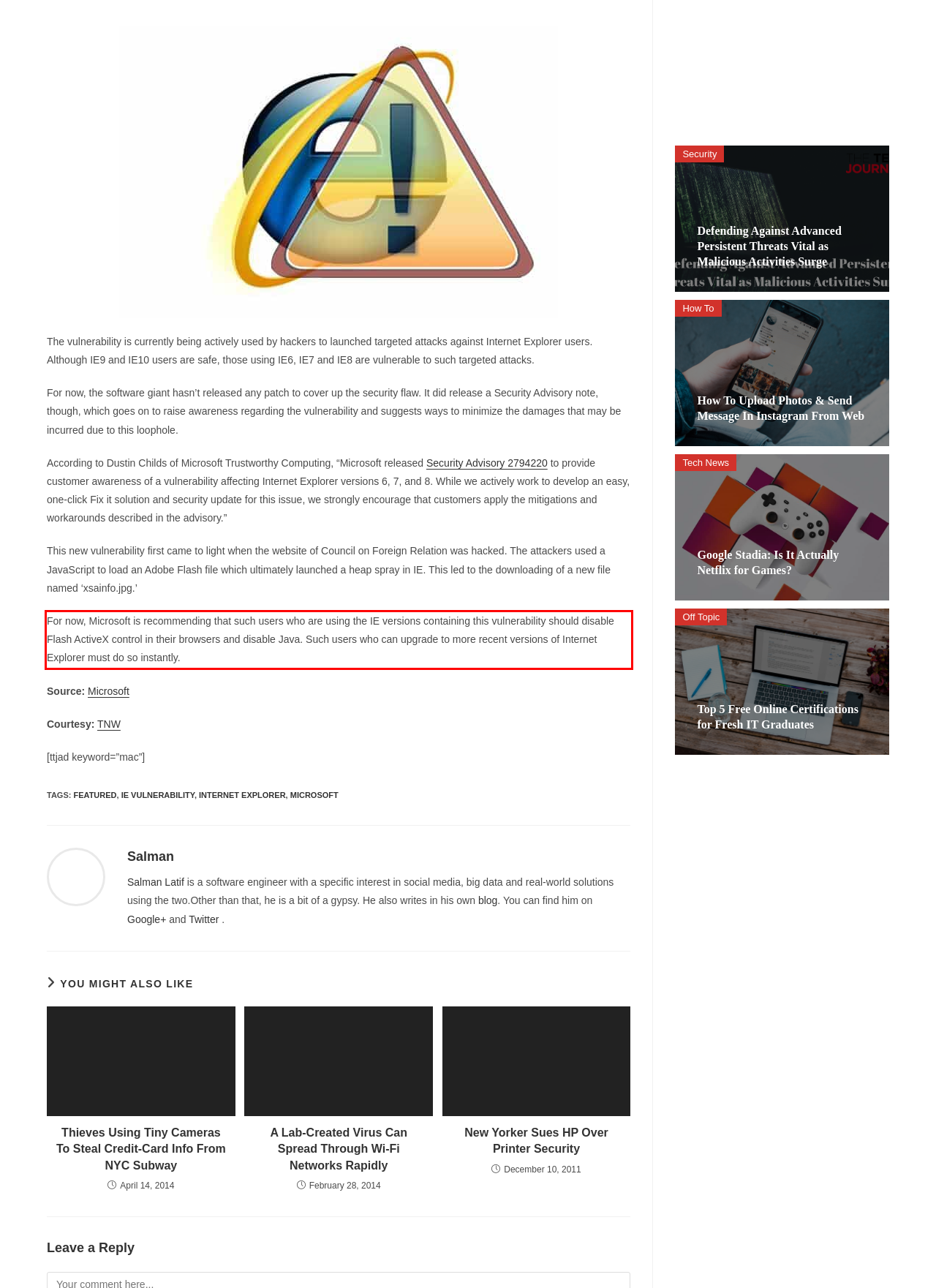You are provided with a screenshot of a webpage that includes a UI element enclosed in a red rectangle. Extract the text content inside this red rectangle.

For now, Microsoft is recommending that such users who are using the IE versions containing this vulnerability should disable Flash ActiveX control in their browsers and disable Java. Such users who can upgrade to more recent versions of Internet Explorer must do so instantly.